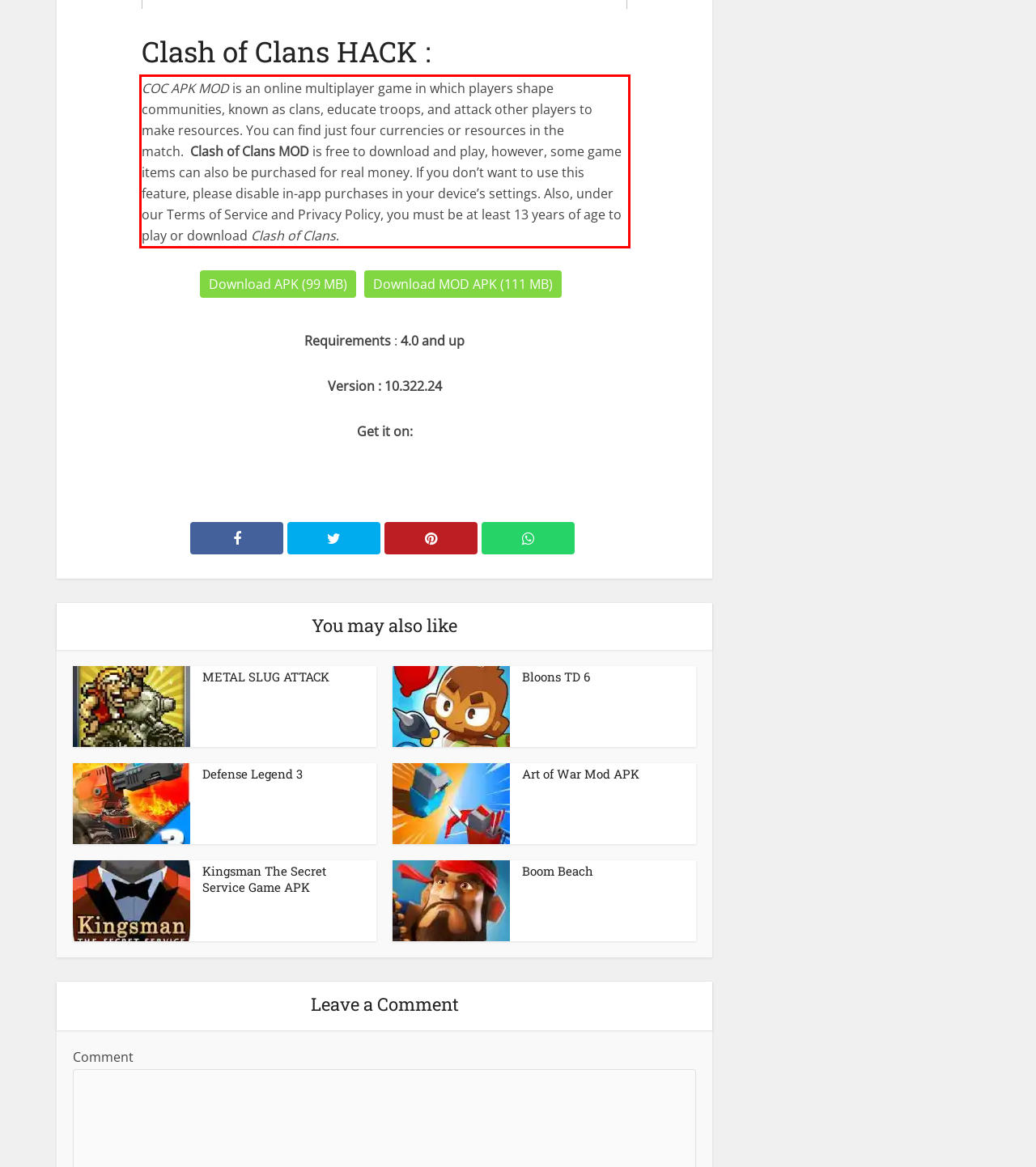Please identify the text within the red rectangular bounding box in the provided webpage screenshot.

COC APK MOD is an online multiplayer game in which players shape communities, known as clans, educate troops, and attack other players to make resources. You can find just four currencies or resources in the match. Clash of Clans MOD is free to download and play, however, some game items can also be purchased for real money. If you don’t want to use this feature, please disable in-app purchases in your device’s settings. Also, under our Terms of Service and Privacy Policy, you must be at least 13 years of age to play or download Clash of Clans.